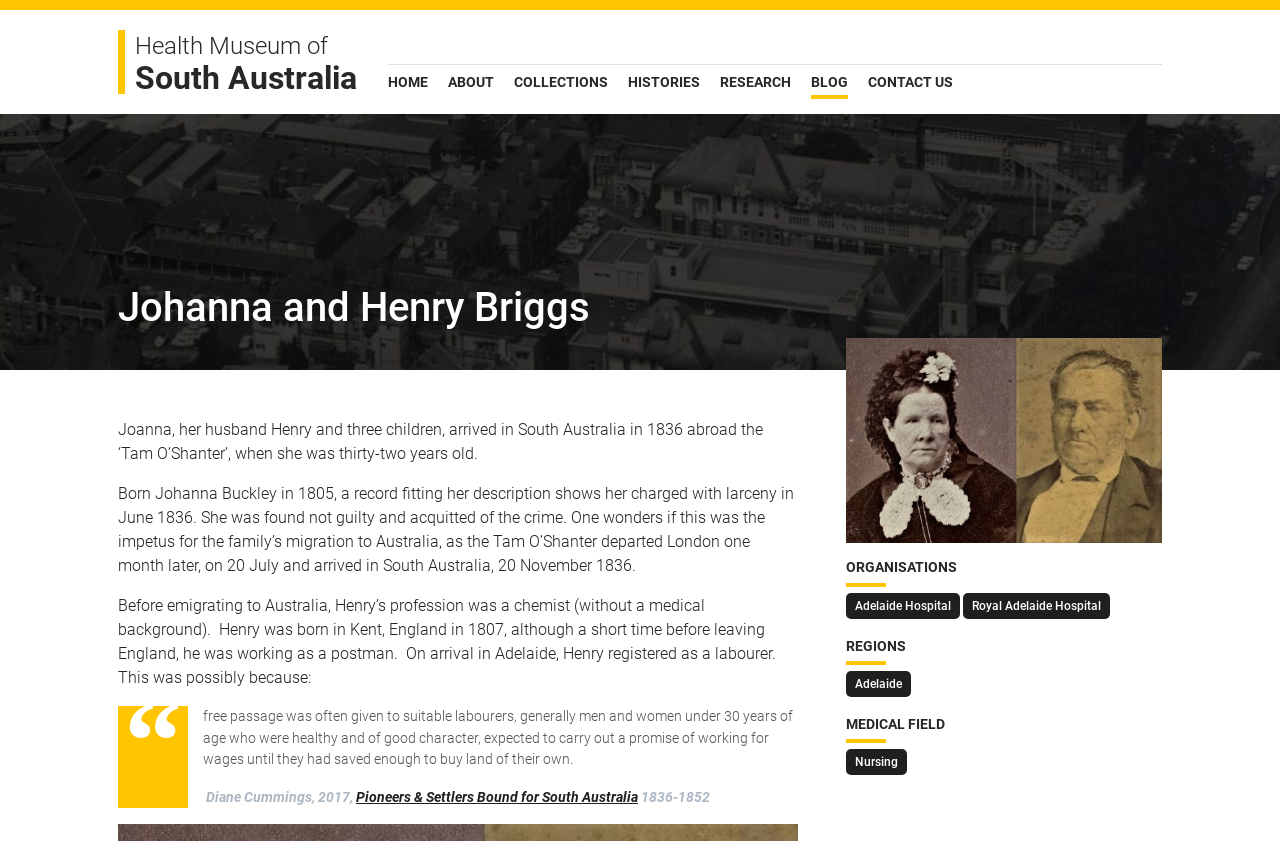Please find the bounding box coordinates of the clickable region needed to complete the following instruction: "read about Johanna and Henry Briggs". The bounding box coordinates must consist of four float numbers between 0 and 1, i.e., [left, top, right, bottom].

[0.092, 0.338, 0.623, 0.395]